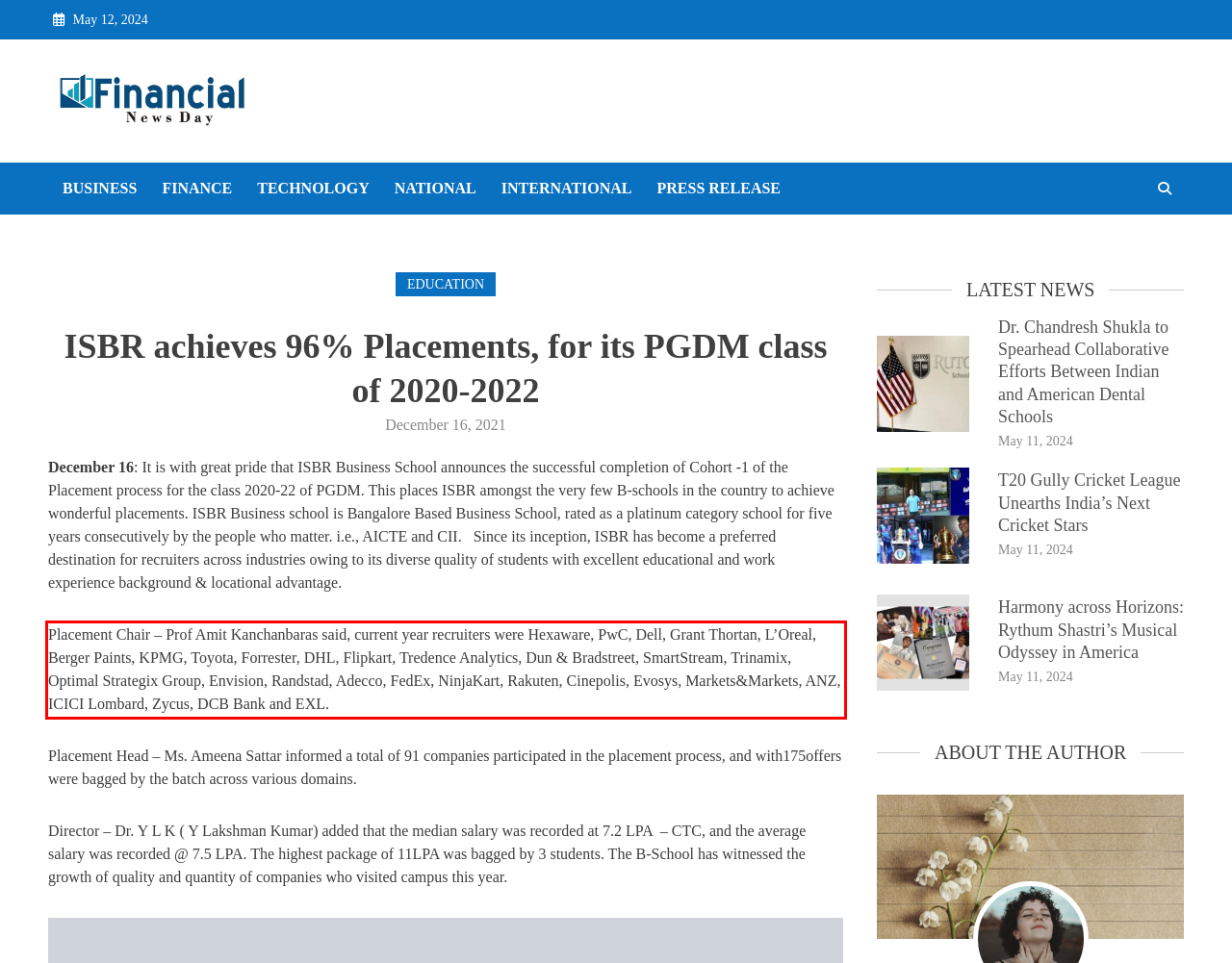From the screenshot of the webpage, locate the red bounding box and extract the text contained within that area.

Placement Chair – Prof Amit Kanchanbaras said, current year recruiters were Hexaware, PwC, Dell, Grant Thortan, L’Oreal, Berger Paints, KPMG, Toyota, Forrester, DHL, Flipkart, Tredence Analytics, Dun & Bradstreet, SmartStream, Trinamix, Optimal Strategix Group, Envision, Randstad, Adecco, FedEx, NinjaKart, Rakuten, Cinepolis, Evosys, Markets&Markets, ANZ, ICICI Lombard, Zycus, DCB Bank and EXL.